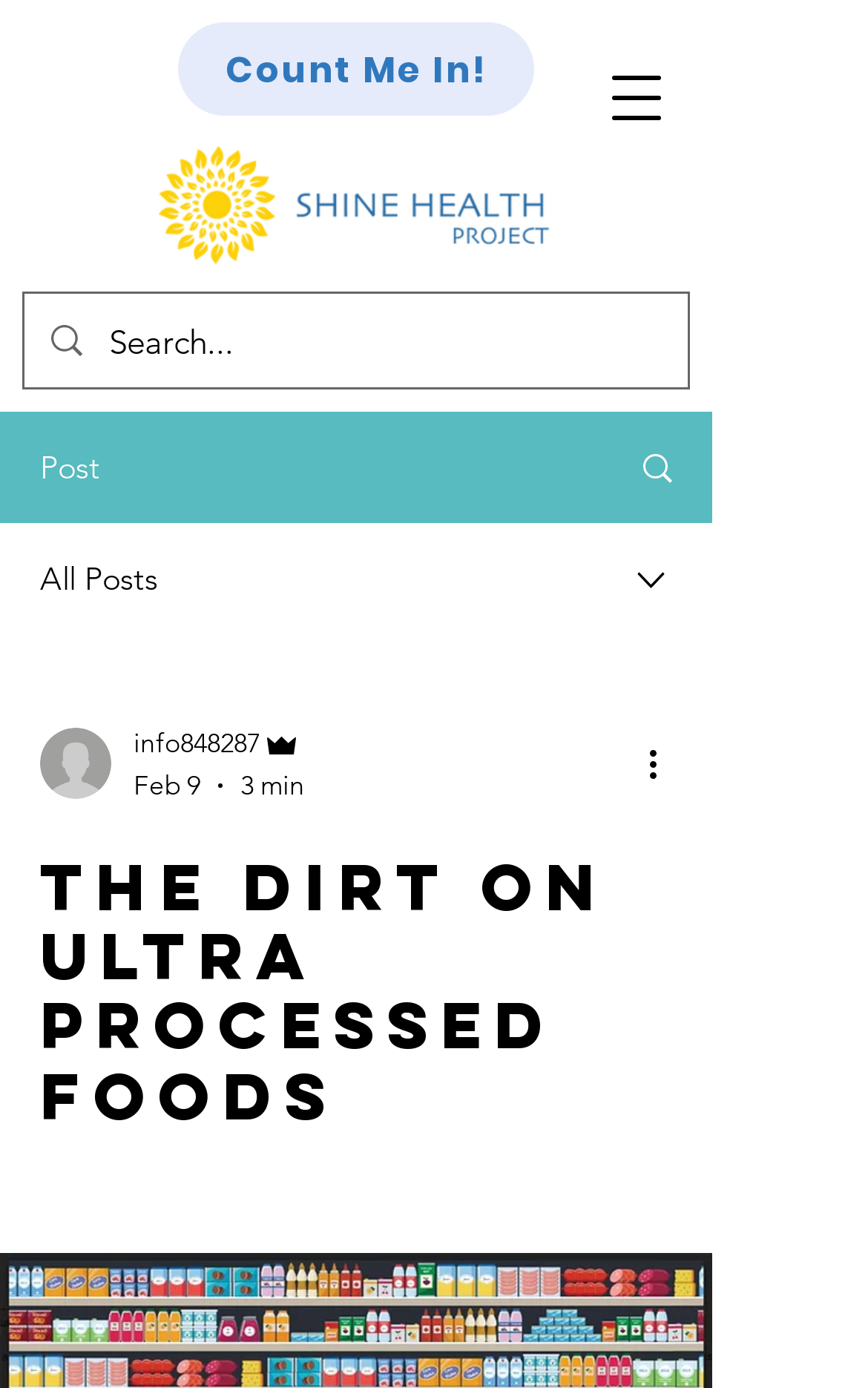Create an in-depth description of the webpage, covering main sections.

This webpage appears to be a blog post or article about the topic of ultra-processed foods. At the top of the page, there is a prominent image with an edited picture, taking up about half of the screen width. Below this image, there is a link to "Count Me In!" and a button to open a navigation menu.

On the left side of the page, there is a search bar with a magnifying glass icon, where users can input text to search for specific content. Above the search bar, there are links to "Post" and "All Posts", indicating that this webpage is part of a larger blog or website with multiple articles.

To the right of the search bar, there is a section with the author's information, including their picture, name ("info848287 Admin"), and the date and time the article was posted ("Feb 9, 3 min"). There is also a button to access more actions related to the article.

The main content of the webpage is headed by a title, "The Dirt on Ultra Processed Foods", which takes up about half of the screen width. The title is followed by the article's text, which is not explicitly described in the accessibility tree. However, based on the meta description, the article likely discusses the importance of food as a source of chemical information for the body and the negative effects of consuming ultra-processed foods.

Throughout the page, there are several images and icons, including a picture of the author, a magnifying glass icon for the search bar, and an image next to the "More actions" button.